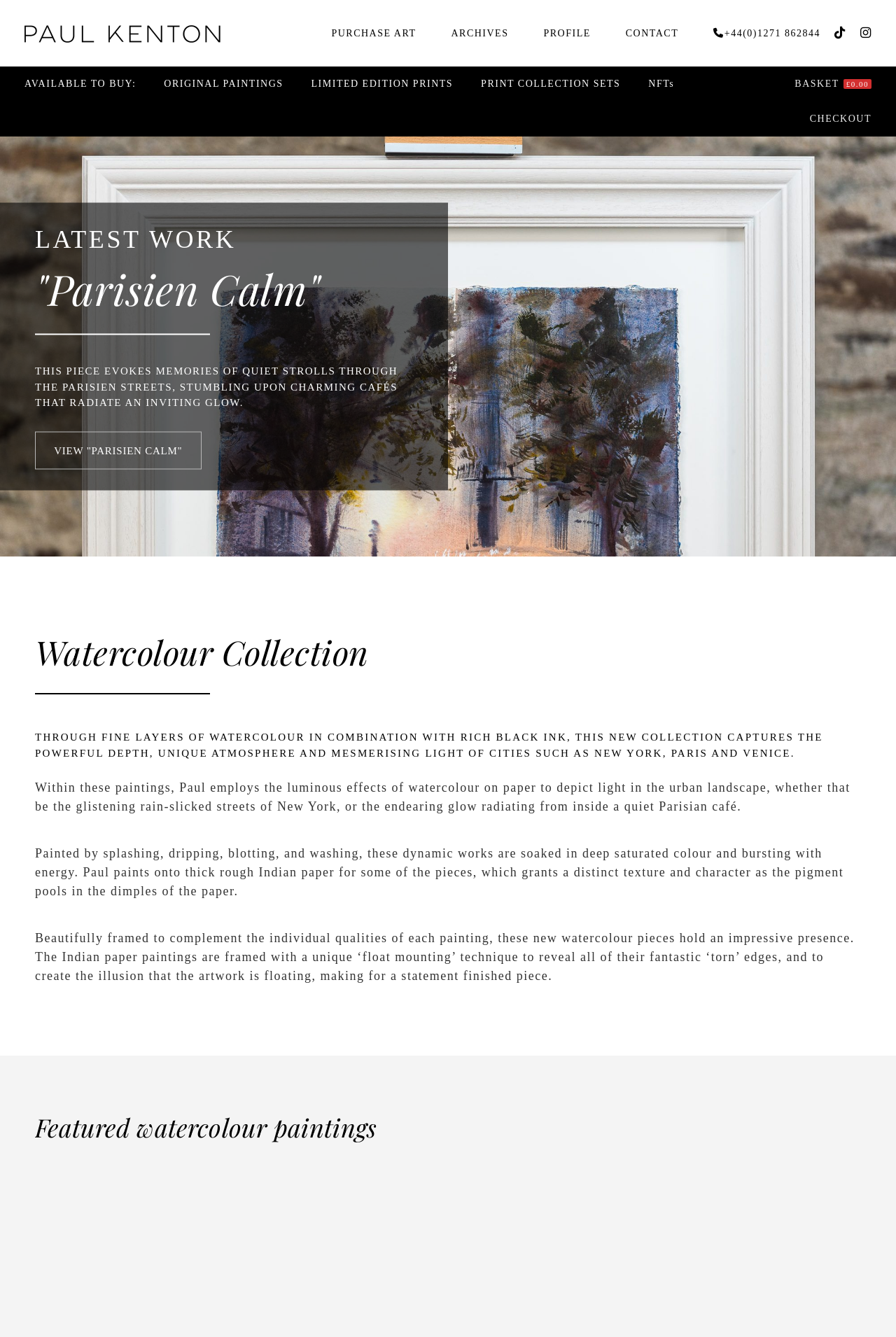Answer this question in one word or a short phrase: Can you purchase Paul Kenton's artworks online?

Yes